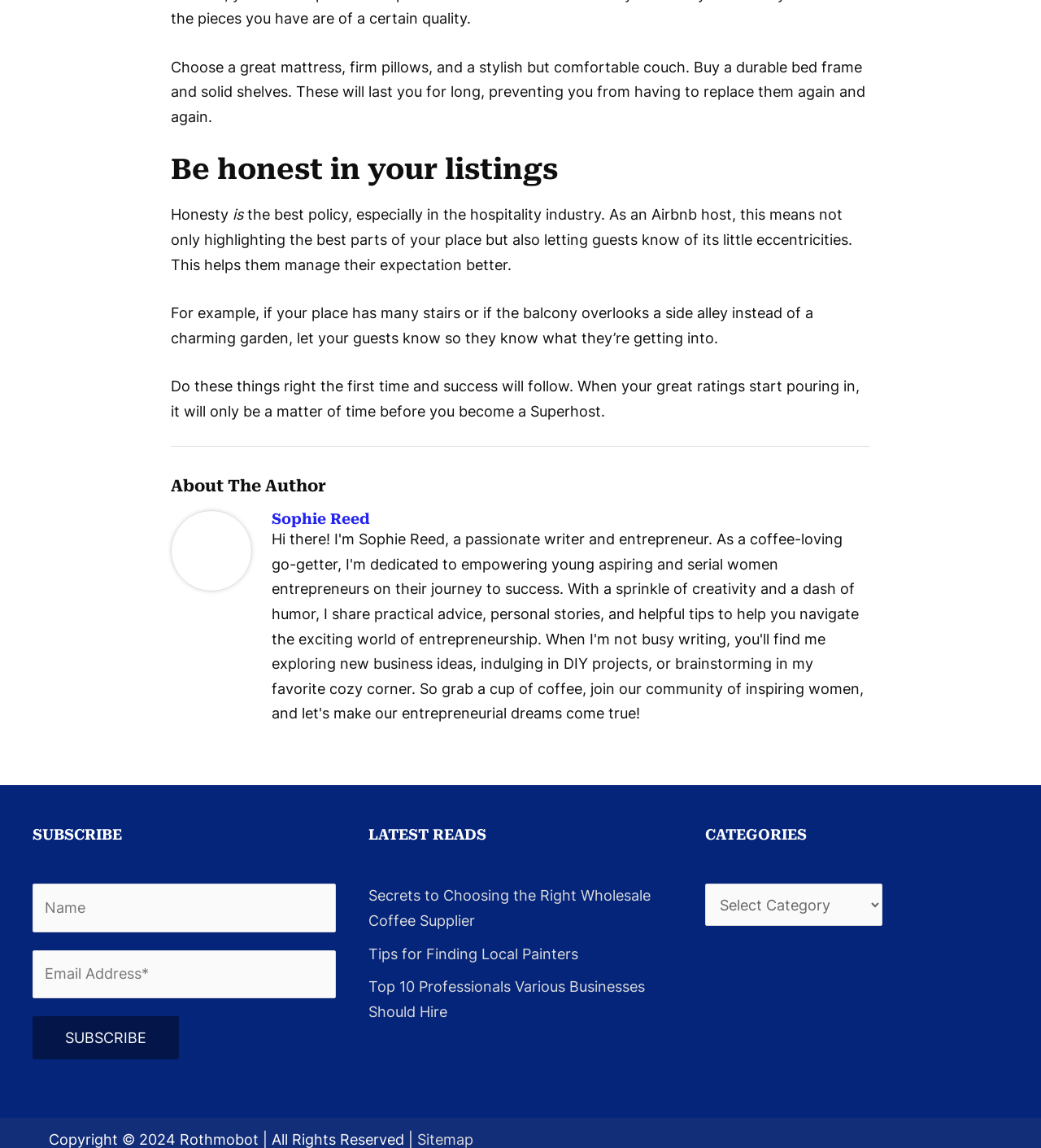Show the bounding box coordinates for the element that needs to be clicked to execute the following instruction: "Read the article about choosing the right wholesale coffee supplier". Provide the coordinates in the form of four float numbers between 0 and 1, i.e., [left, top, right, bottom].

[0.354, 0.773, 0.625, 0.809]